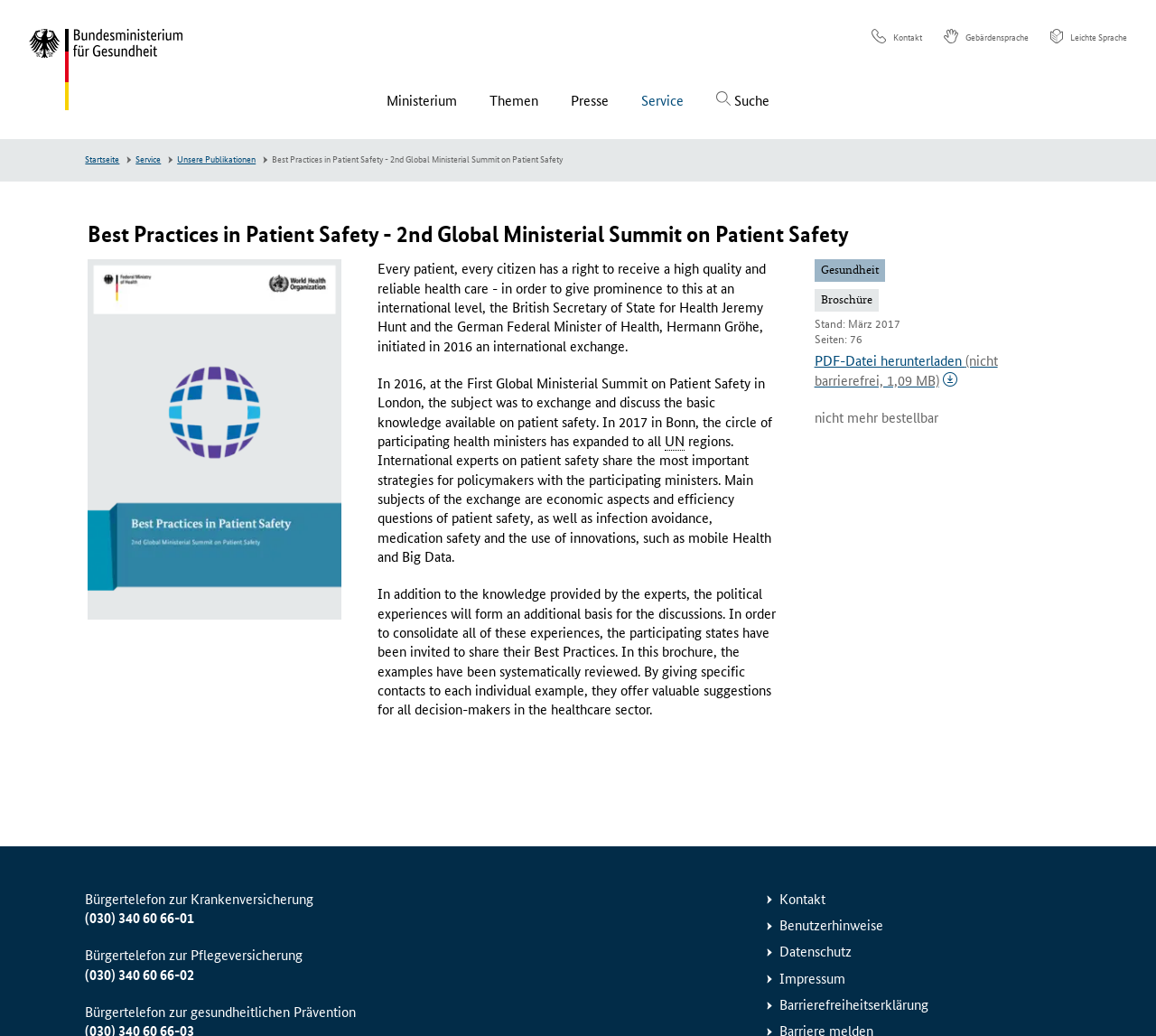What is the phone number for the Bürgertelefon zur Krankenversicherung?
Provide a detailed answer to the question, using the image to inform your response.

The webpage has a section with contact information, including a phone number for the Bürgertelefon zur Krankenversicherung, which is (030) 340 60 66-01.